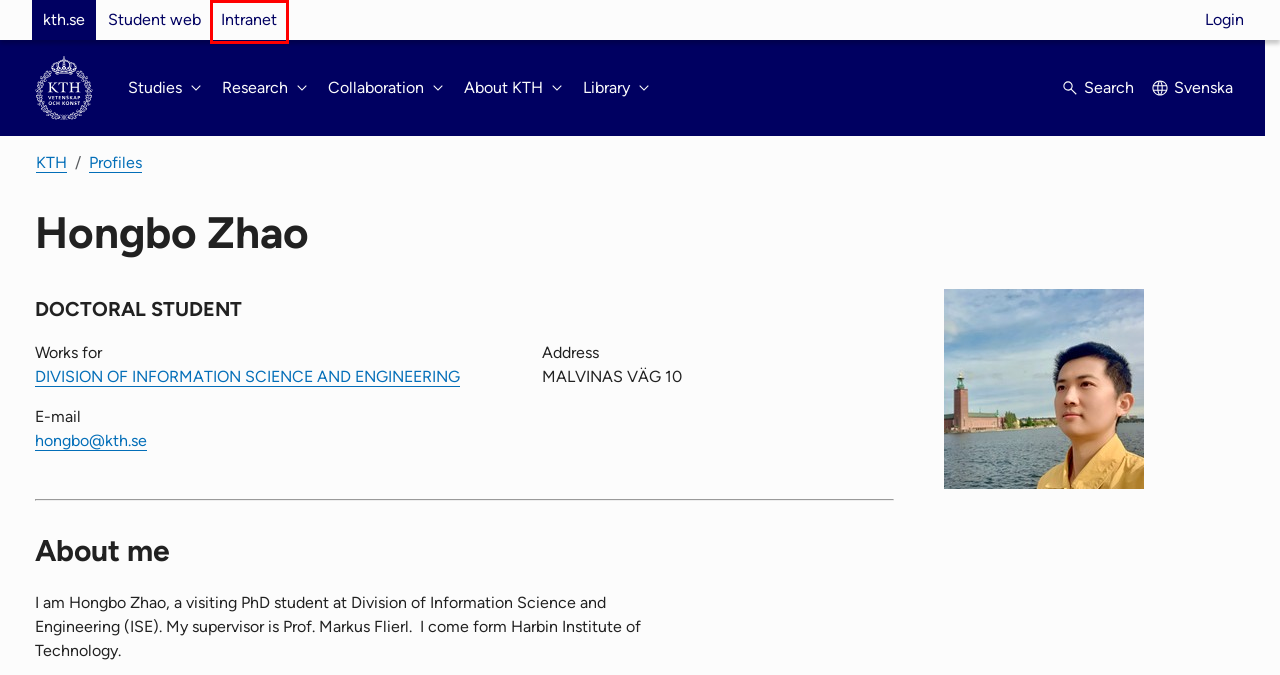Observe the provided screenshot of a webpage with a red bounding box around a specific UI element. Choose the webpage description that best fits the new webpage after you click on the highlighted element. These are your options:
A. Press contacts KTH |  KTH
B. KTH Intranet |  KTH Intranet
C. KTH's President and Management |  KTH
D. KTH - Sveriges största tekniska universitet |  KTH
E. KTH - Sweden’s largest technical university |  KTH
F. Student web |  Student
G. KTH Royal Institute of Technology Web Login Service - Loading Session Information
H. KTH | TEKNISK INFORMATIONSVETENSKAP | Personalkatalog

B